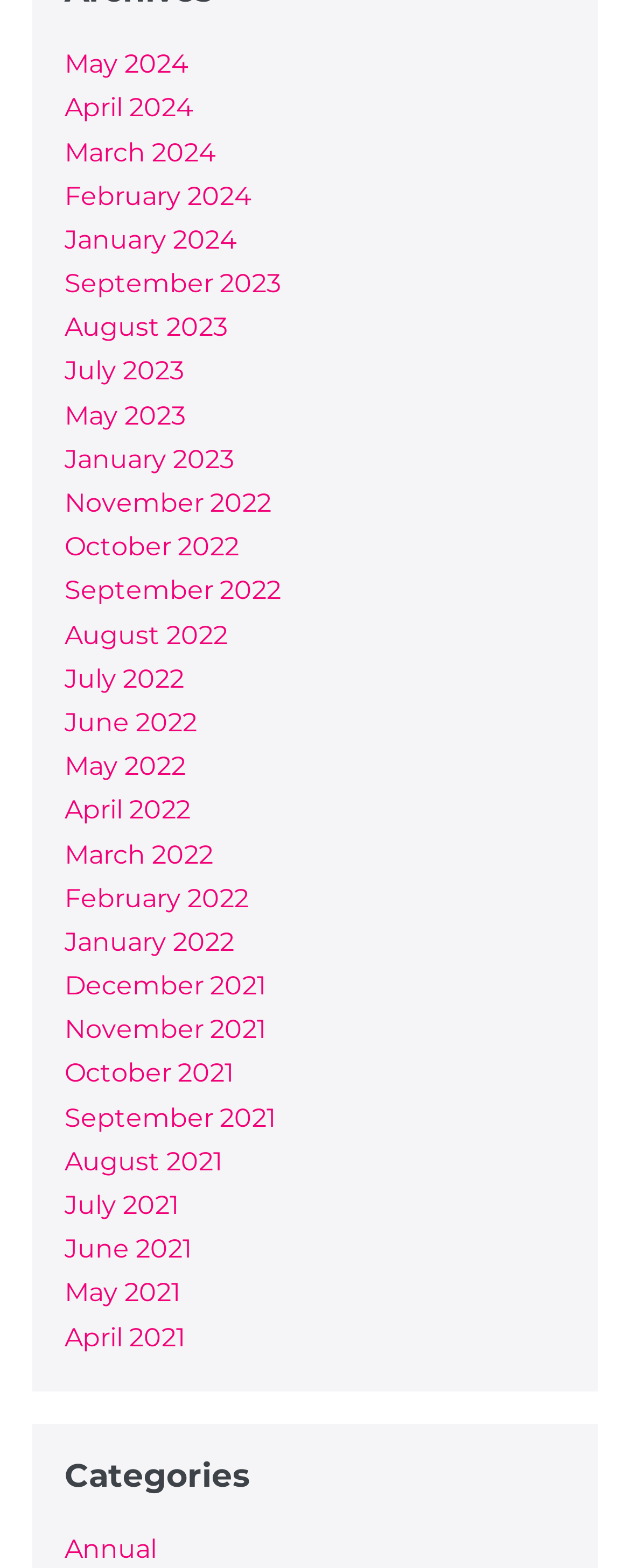Are there any months listed from the year 2020?
Using the image, elaborate on the answer with as much detail as possible.

I examined the link elements with month names and found that the earliest year mentioned is 2021, indicating there are no months listed from the year 2020.